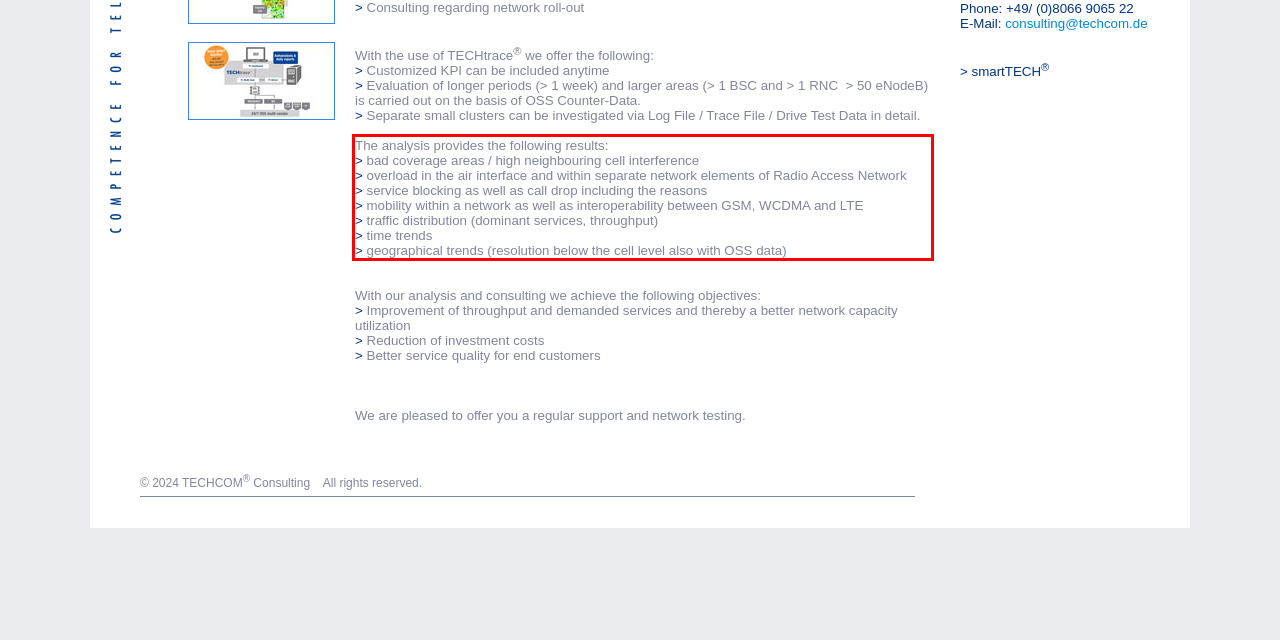Identify the text inside the red bounding box in the provided webpage screenshot and transcribe it.

The analysis provides the following results: > bad coverage areas / high neighbouring cell interference > overload in the air interface and within separate network elements of Radio Access Network > service blocking as well as call drop including the reasons > mobility within a network as well as interoperability between GSM, WCDMA and LTE > traffic distribution (dominant services, throughput) > time trends > geographical trends (resolution below the cell level also with OSS data)